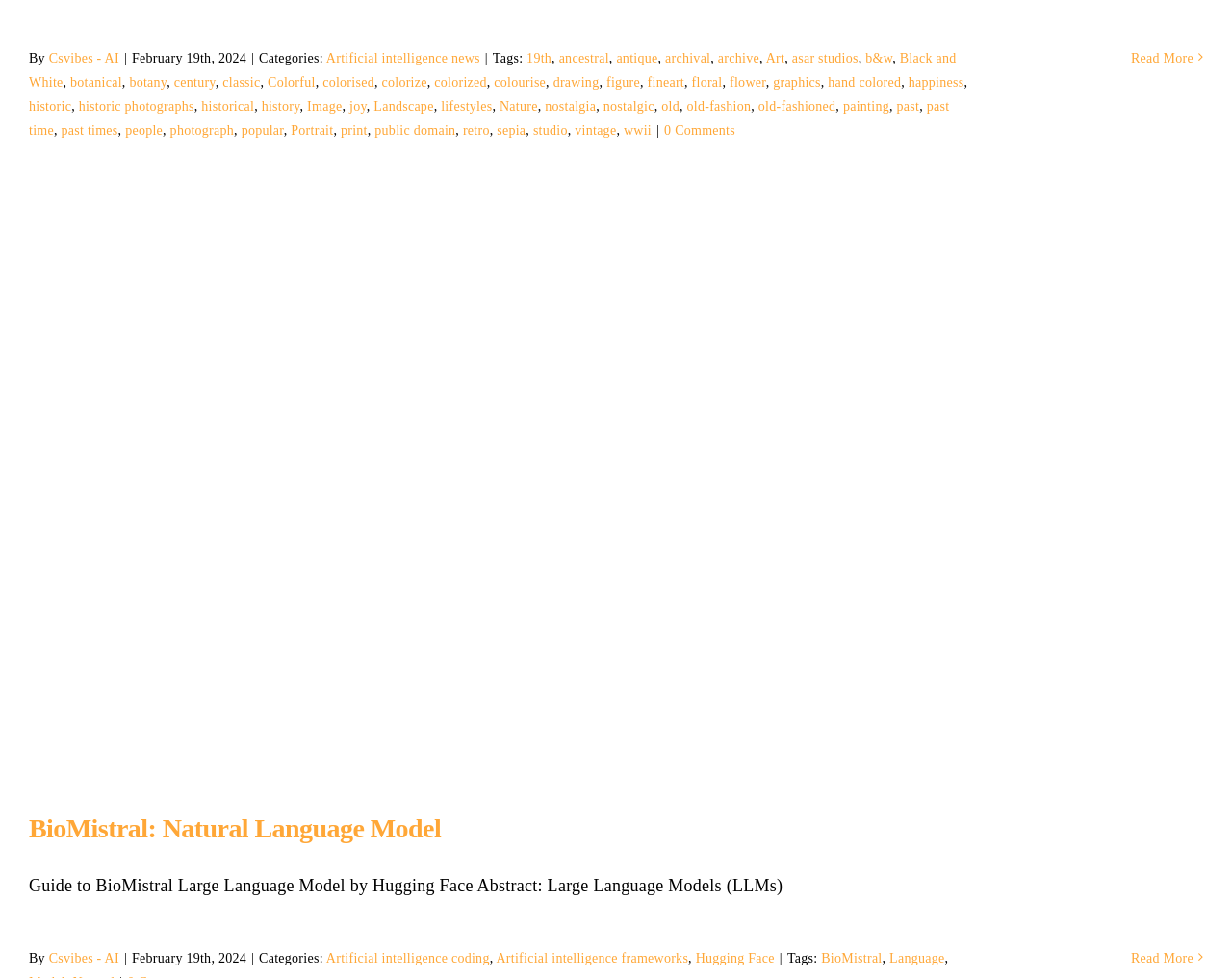Indicate the bounding box coordinates of the element that must be clicked to execute the instruction: "View 'Artificial intelligence news'". The coordinates should be given as four float numbers between 0 and 1, i.e., [left, top, right, bottom].

[0.265, 0.052, 0.39, 0.066]